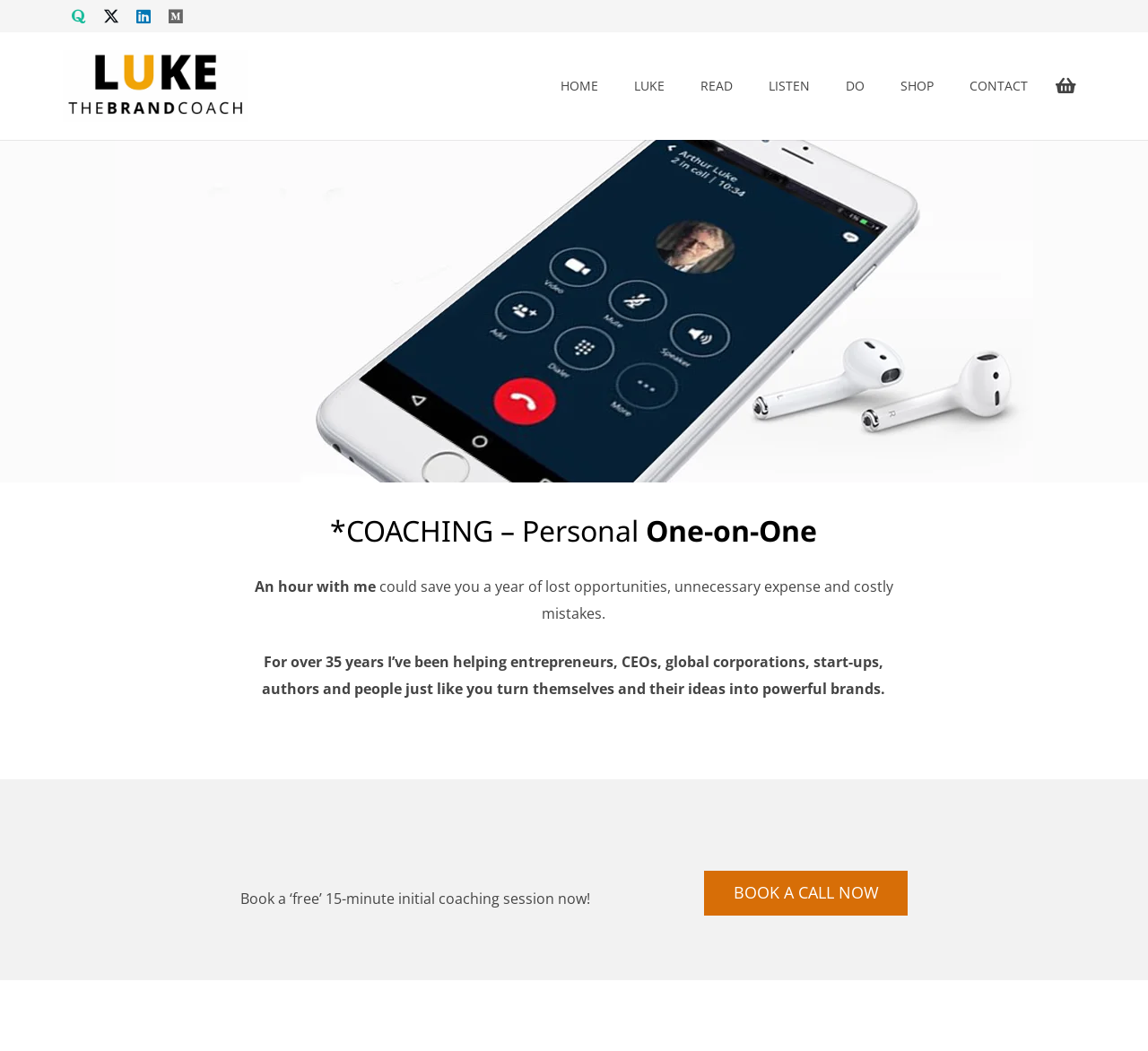Determine the bounding box coordinates of the area to click in order to meet this instruction: "Go to the home page".

[0.473, 0.031, 0.537, 0.133]